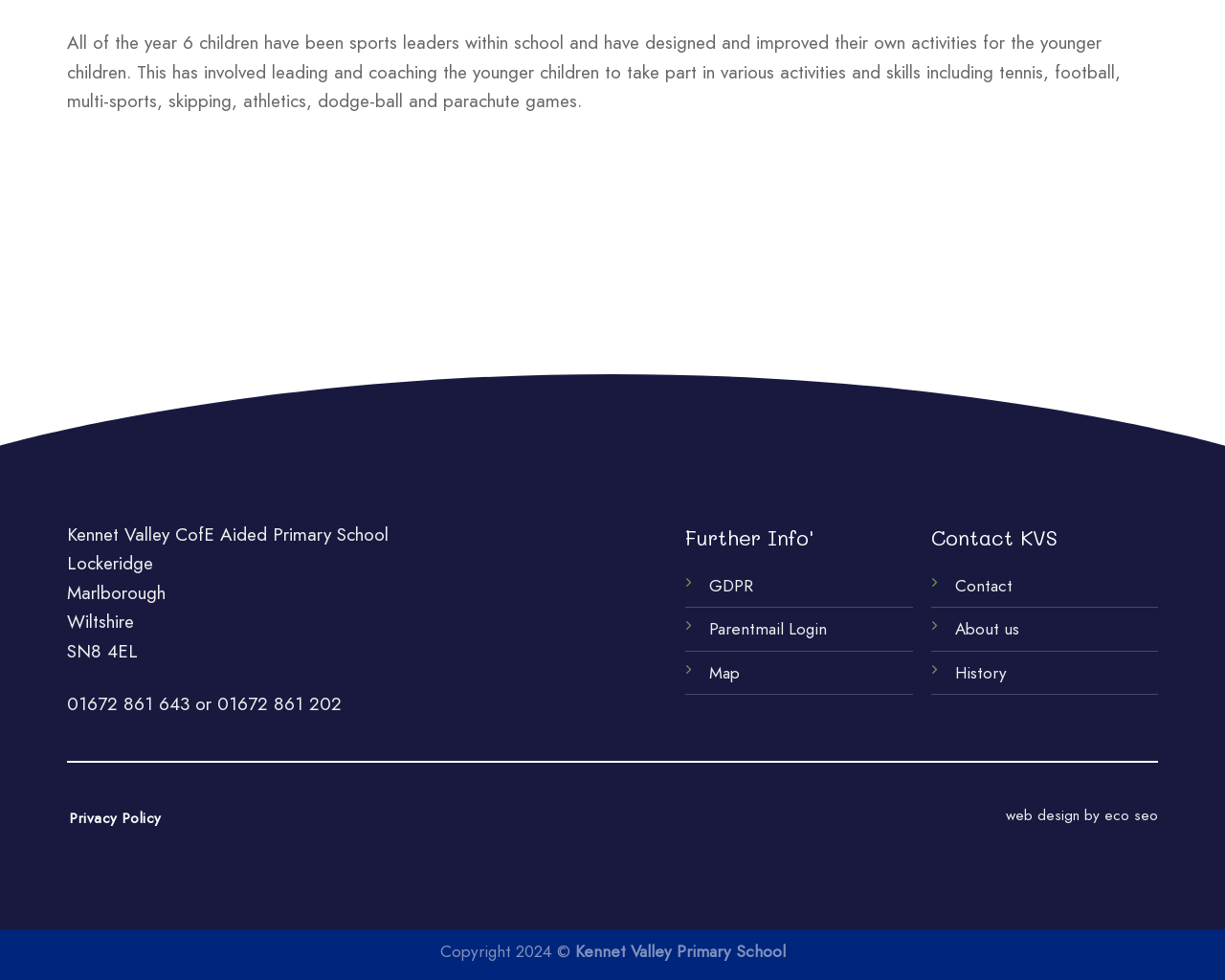Find and indicate the bounding box coordinates of the region you should select to follow the given instruction: "Read about the school's Ofsted report".

[0.359, 0.532, 0.441, 0.634]